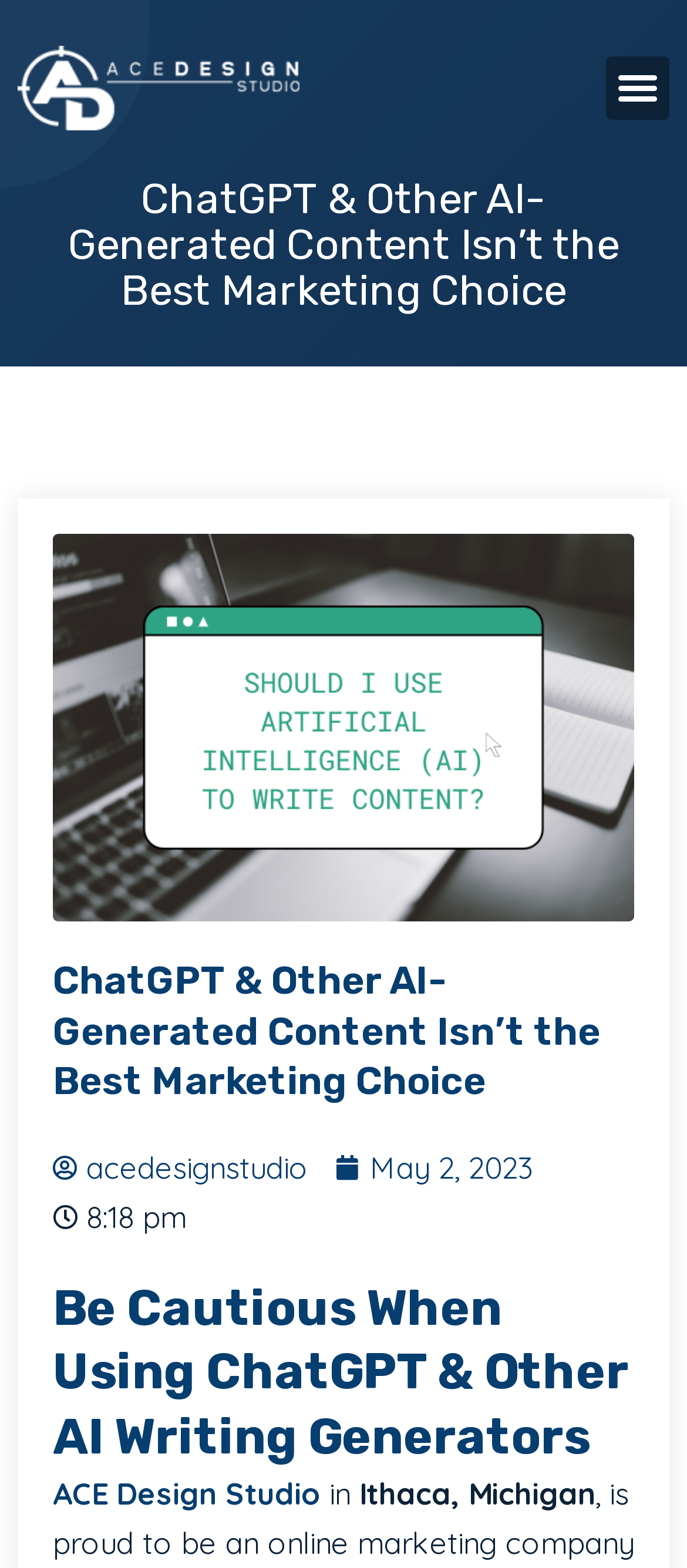Please identify and generate the text content of the webpage's main heading.

ChatGPT & Other AI-Generated Content Isn’t the Best Marketing Choice